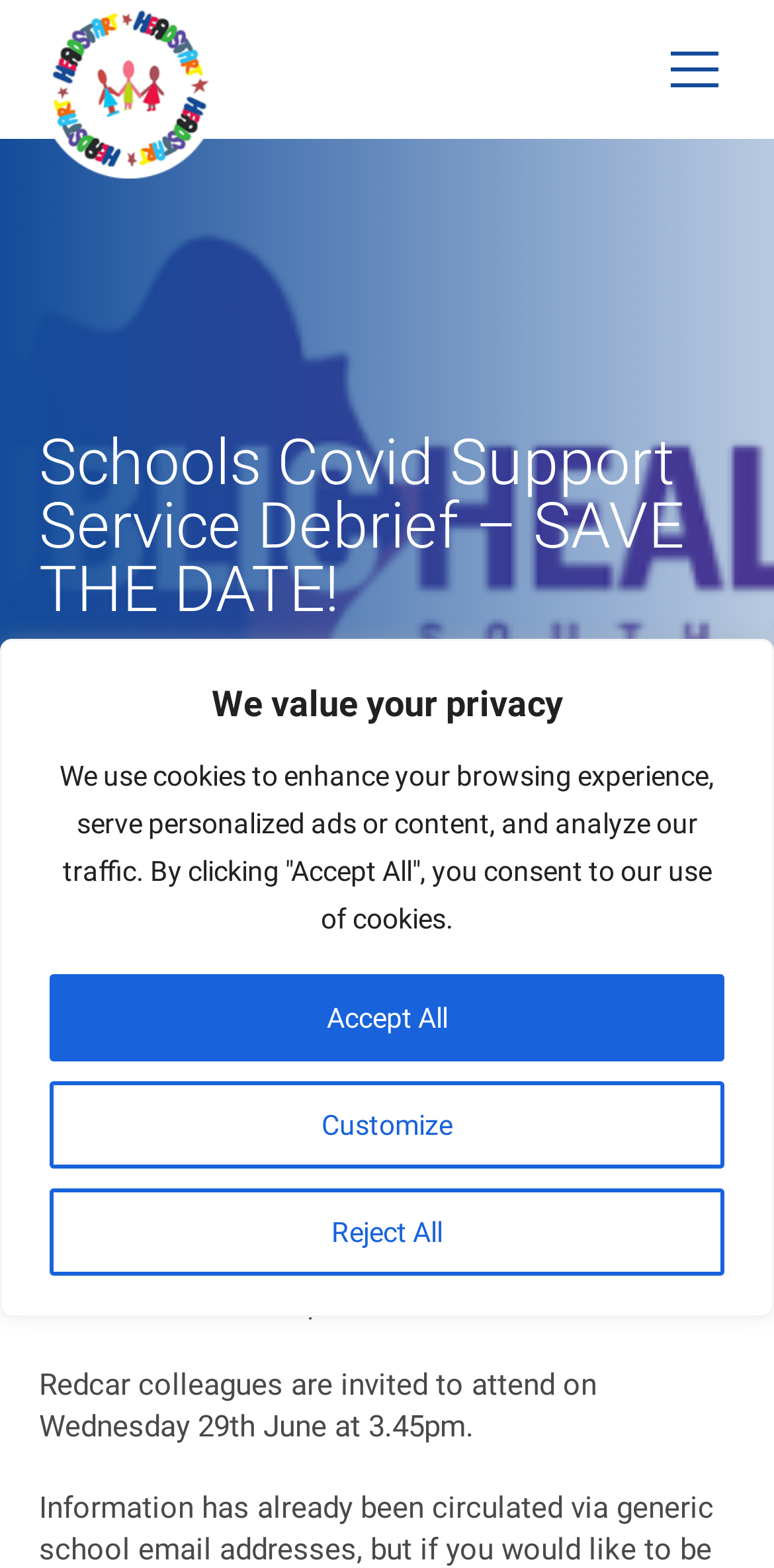Bounding box coordinates are to be given in the format (top-left x, top-left y, bottom-right x, bottom-right y). All values must be floating point numbers between 0 and 1. Provide the bounding box coordinate for the UI element described as: Customize

[0.064, 0.69, 0.936, 0.745]